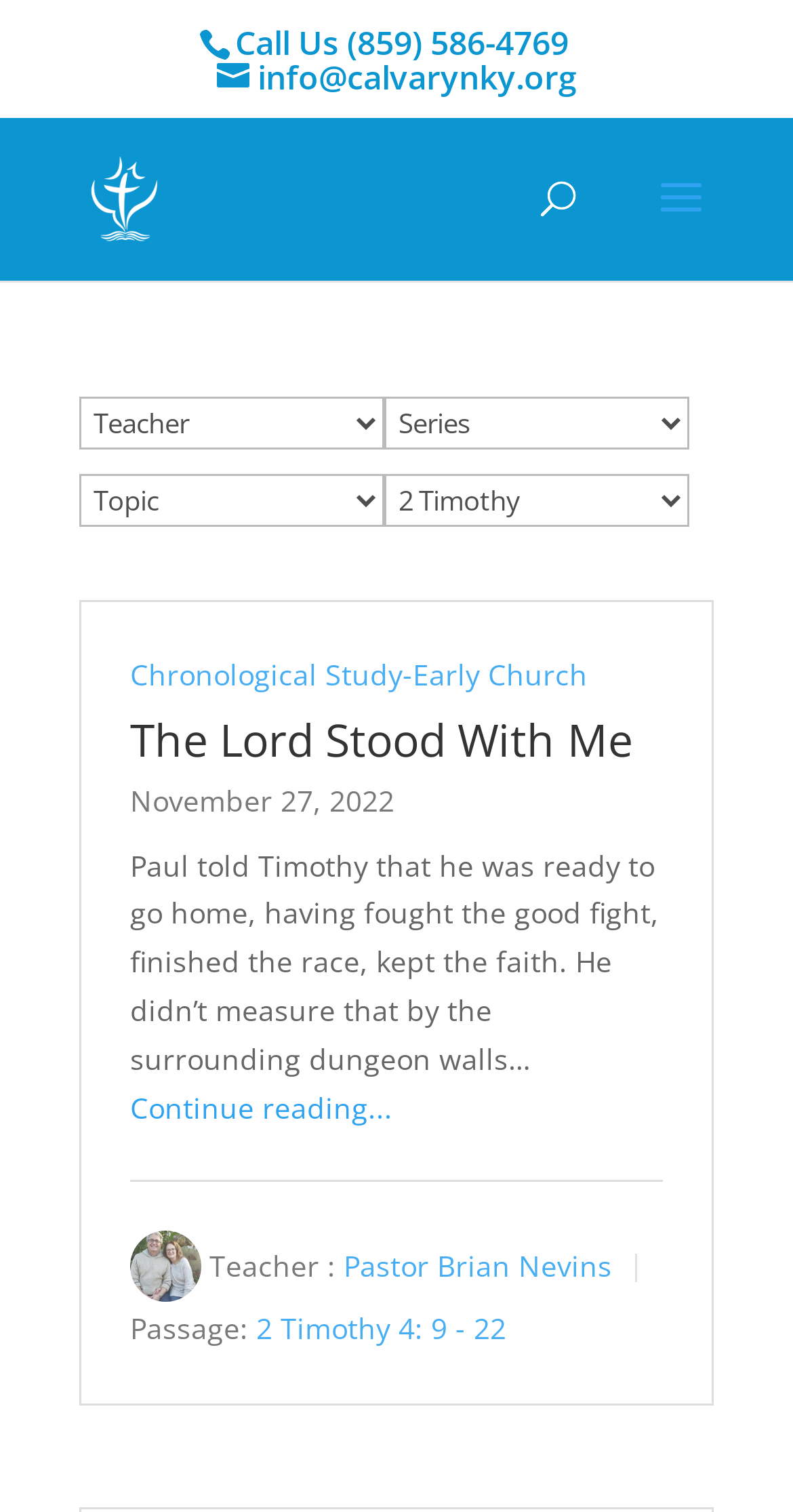Summarize the webpage with intricate details.

The webpage is about 2 Timothy, a biblical study resource provided by Calvary Chapel of Northern Kentucky. At the top, there is a call-to-action section with a phone number "Call Us (859) 586-4769" and an email address "info@calvarynky.org". Next to it, there is a link to the chapel's website, accompanied by a small logo image.

Below this section, there is a search bar with a searchbox labeled "Search for:" and four dropdown menus for filtering by teacher, series, topic, and book. These menus are aligned horizontally, with the search bar in the middle.

The main content of the webpage is an article section, which takes up most of the page. It features a study on "The Lord Stood With Me" from 2 Timothy, with a link to continue reading. The article is dated November 27, 2022, and includes a brief summary of the passage. There are also links to related resources, such as a chronological study of the early church.

At the bottom of the article, there is information about the teacher, Pastor Brian Nevins, and the passage being studied, 2 Timothy 4: 9-22. Overall, the webpage is a resource for those interested in studying the Bible, specifically 2 Timothy, and provides access to related materials and resources.